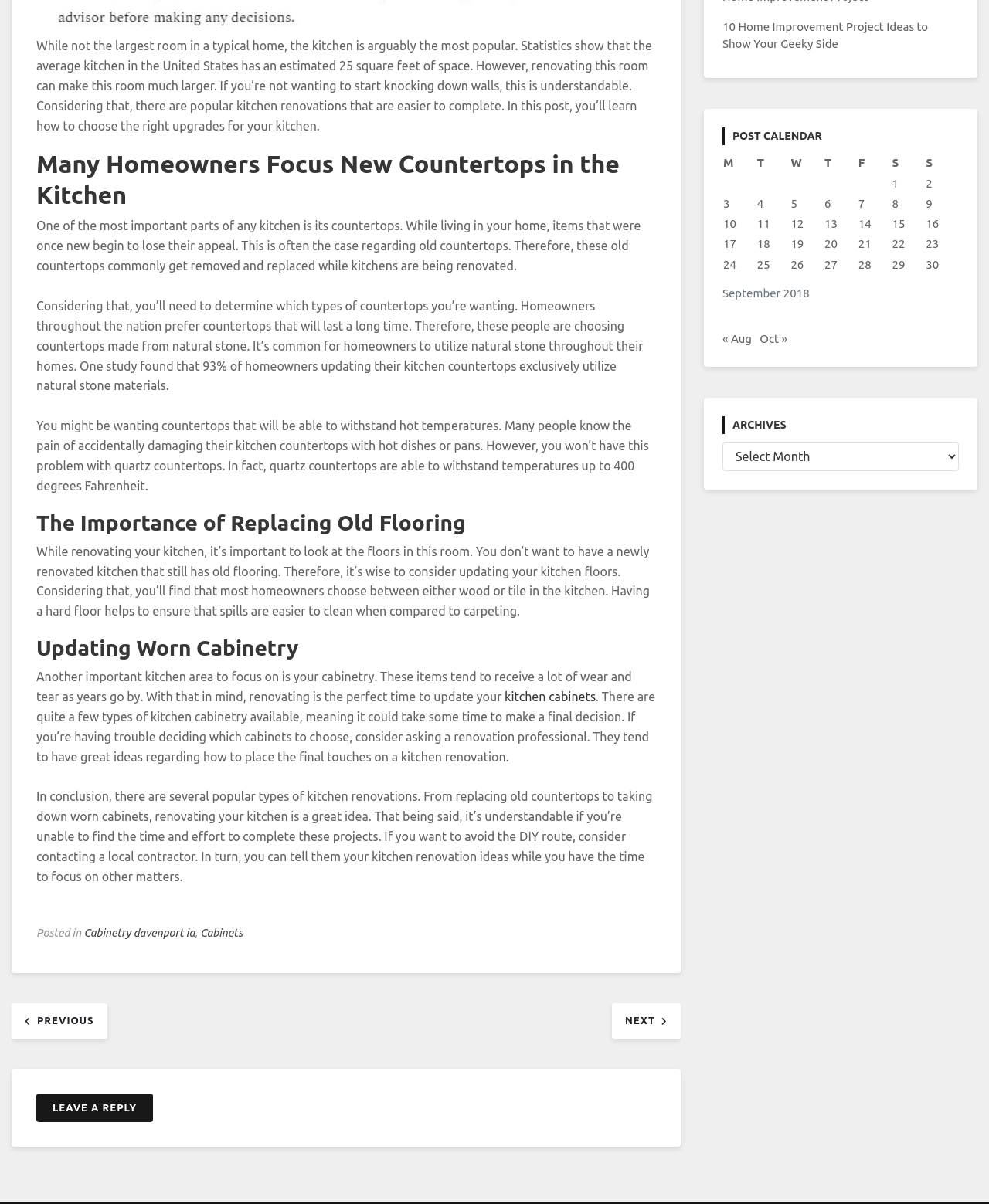Using the webpage screenshot and the element description Leave a Reply, determine the bounding box coordinates. Specify the coordinates in the format (top-left x, top-left y, bottom-right x, bottom-right y) with values ranging from 0 to 1.

[0.037, 0.908, 0.155, 0.932]